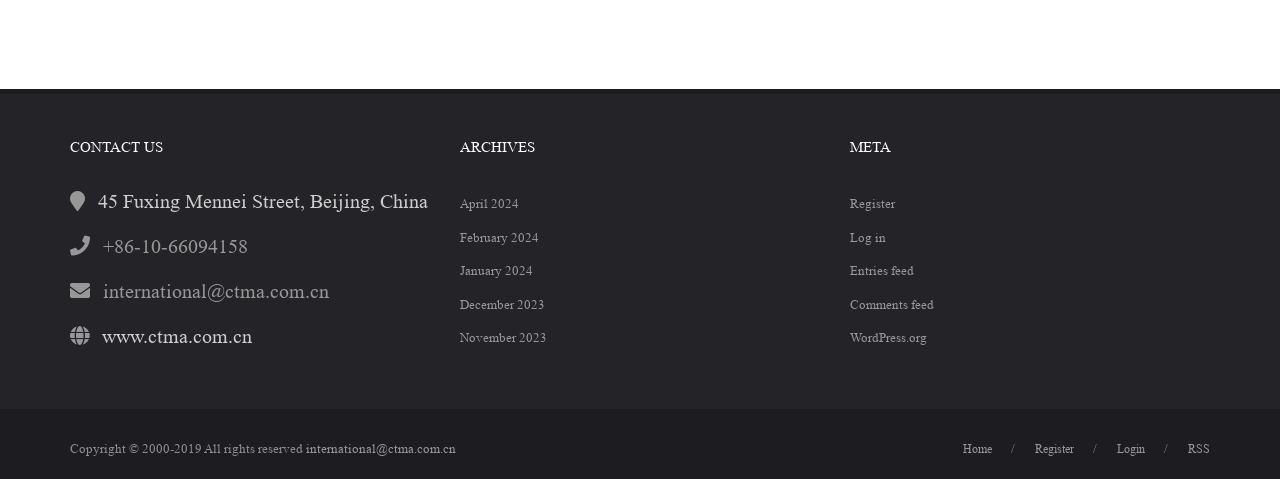Locate the bounding box coordinates of the element to click to perform the following action: 'Register for an account'. The coordinates should be given as four float values between 0 and 1, in the form of [left, top, right, bottom].

[0.664, 0.409, 0.699, 0.441]